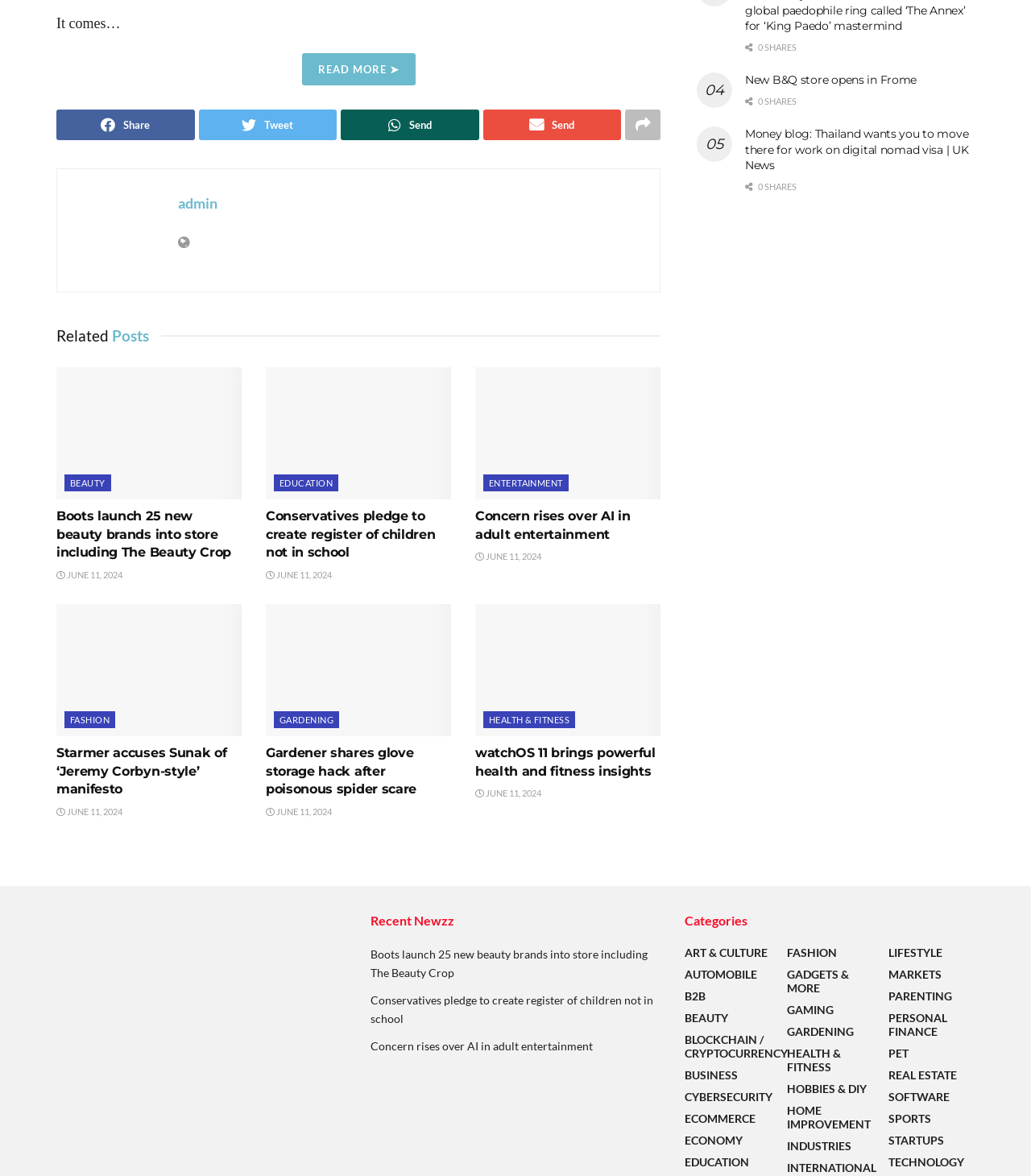Given the content of the image, can you provide a detailed answer to the question?
What type of content is displayed in the 'Recent Newzz' section?

The 'Recent Newzz' section is located at the bottom of the webpage and displays a list of news articles. Each article has a title and a link to read more, suggesting that this section is used to showcase recent news articles.